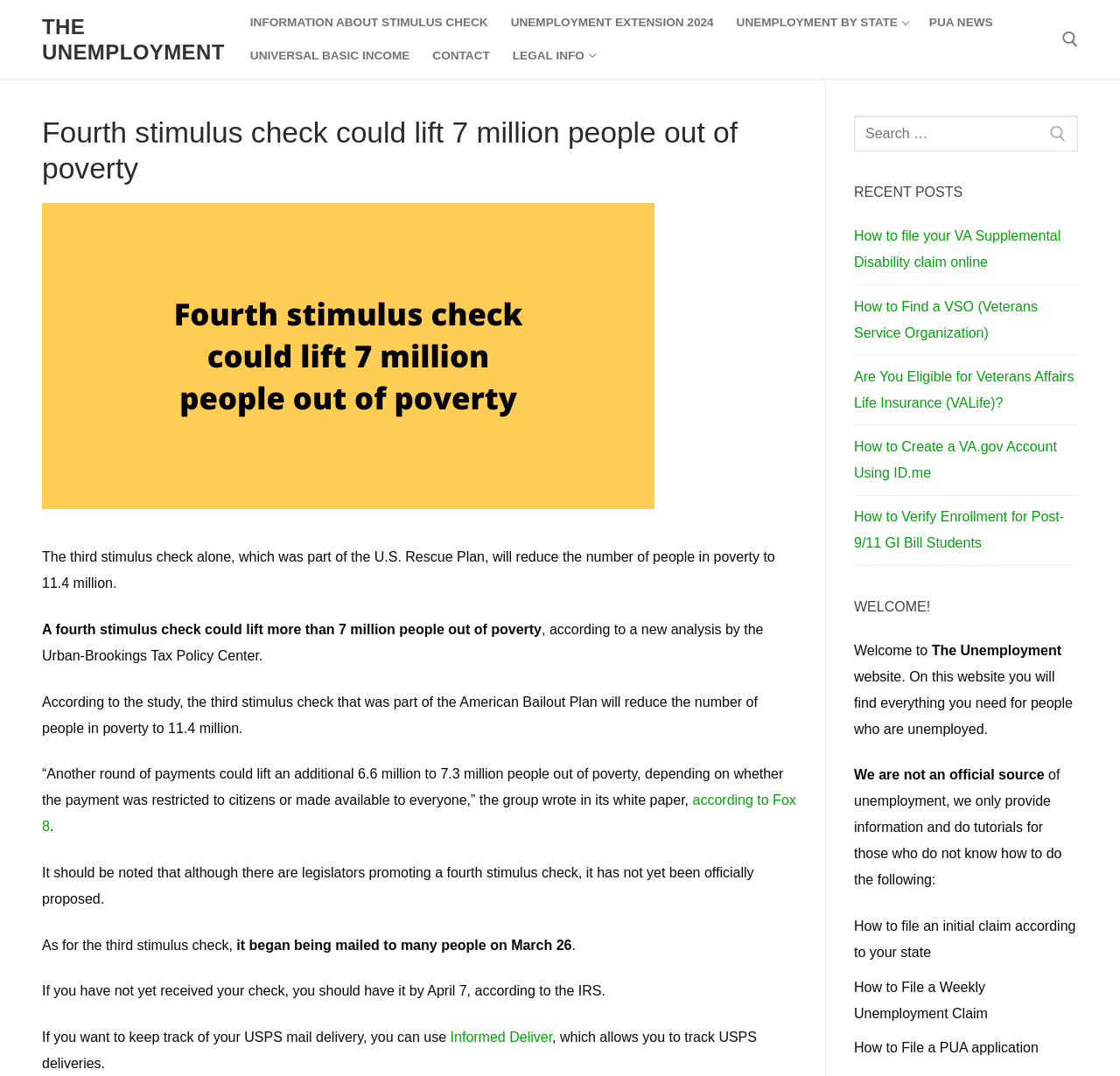Find the bounding box coordinates for the area you need to click to carry out the instruction: "Check recent posts". The coordinates should be four float numbers between 0 and 1, indicated as [left, top, right, bottom].

[0.762, 0.167, 0.962, 0.191]